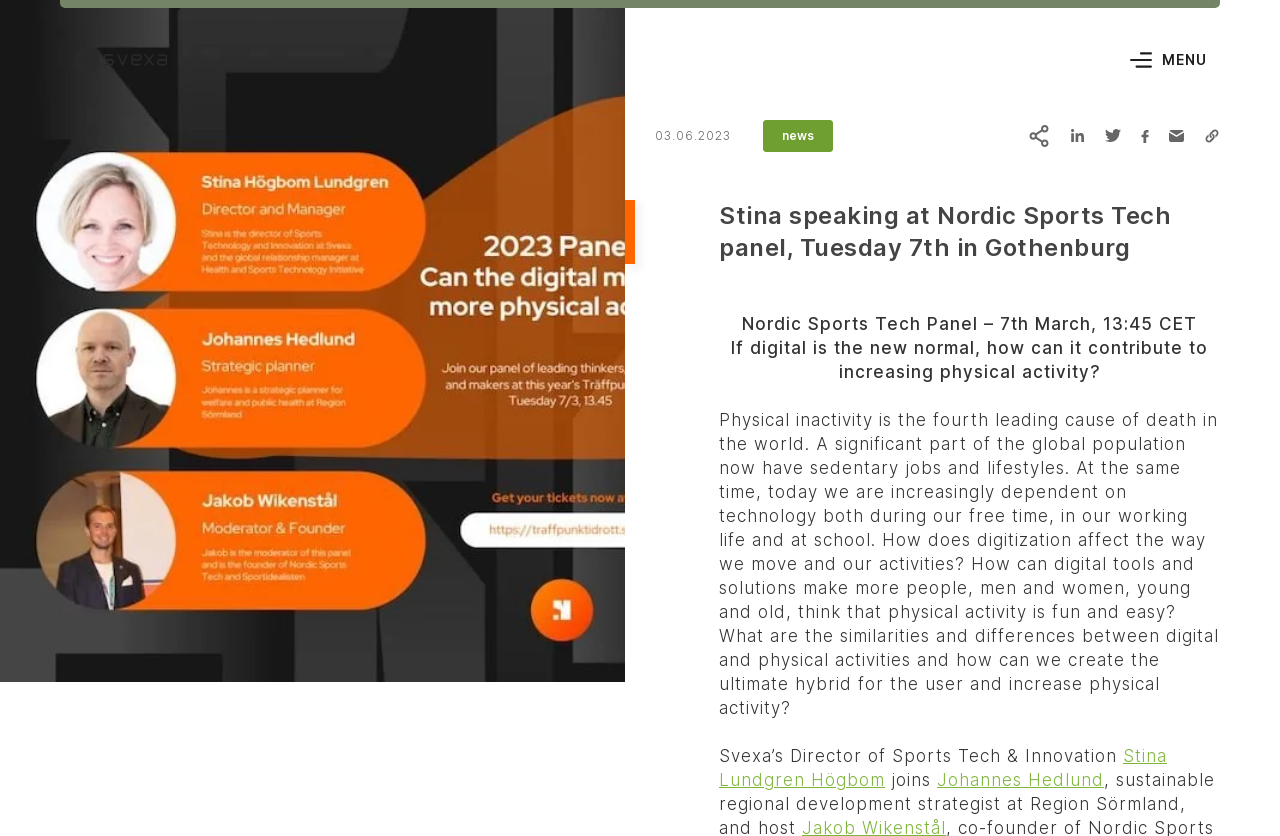Locate the bounding box coordinates of the area that needs to be clicked to fulfill the following instruction: "Click the news link". The coordinates should be in the format of four float numbers between 0 and 1, namely [left, top, right, bottom].

[0.596, 0.144, 0.651, 0.182]